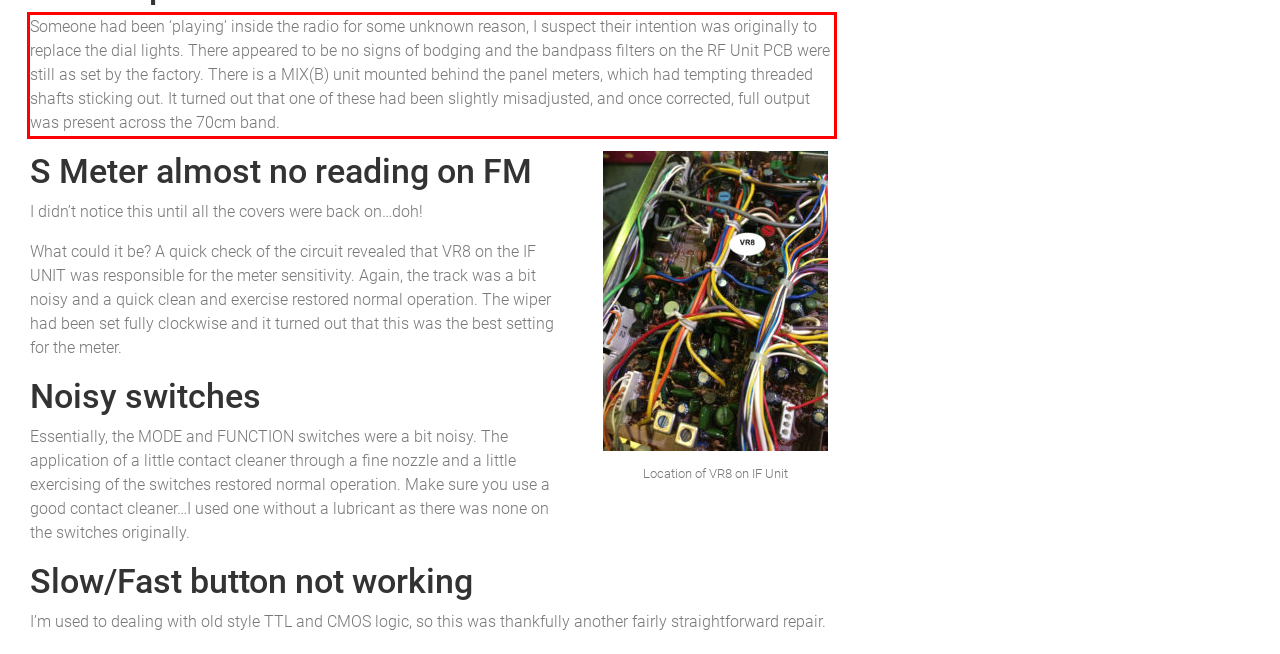Please examine the screenshot of the webpage and read the text present within the red rectangle bounding box.

Someone had been ‘playing’ inside the radio for some unknown reason, I suspect their intention was originally to replace the dial lights. There appeared to be no signs of bodging and the bandpass filters on the RF Unit PCB were still as set by the factory. There is a MIX(B) unit mounted behind the panel meters, which had tempting threaded shafts sticking out. It turned out that one of these had been slightly misadjusted, and once corrected, full output was present across the 70cm band.